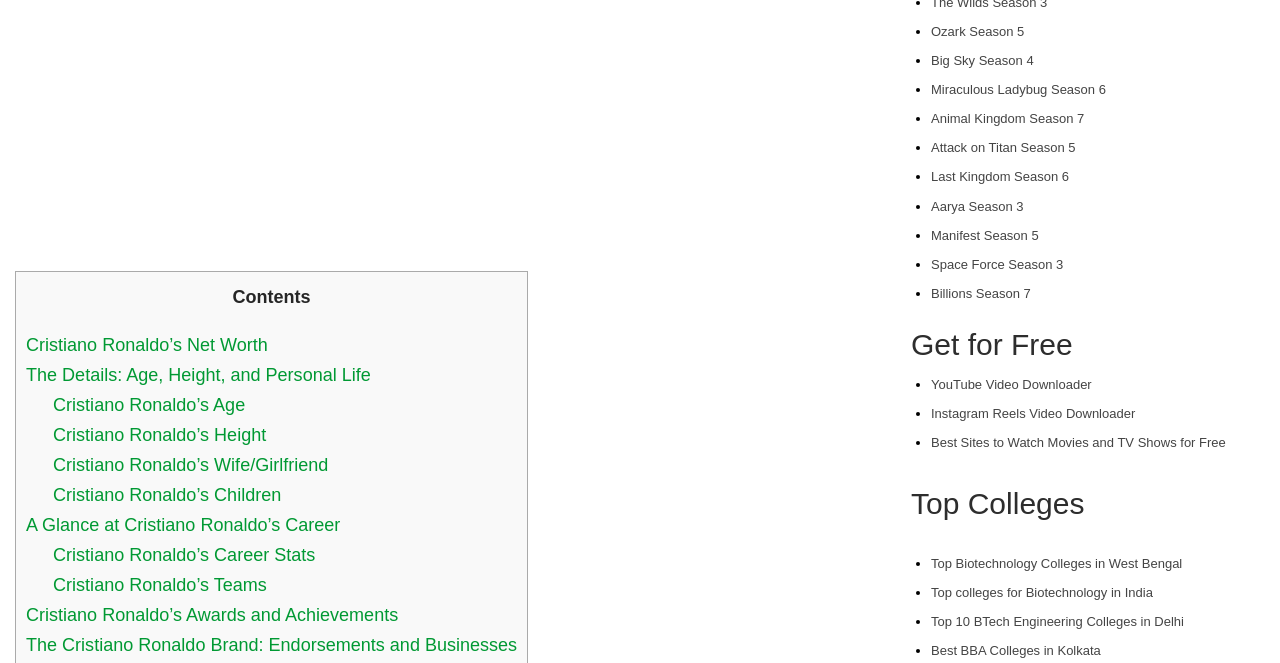Please specify the coordinates of the bounding box for the element that should be clicked to carry out this instruction: "Check Top Biotechnology Colleges in West Bengal". The coordinates must be four float numbers between 0 and 1, formatted as [left, top, right, bottom].

[0.727, 0.839, 0.924, 0.861]